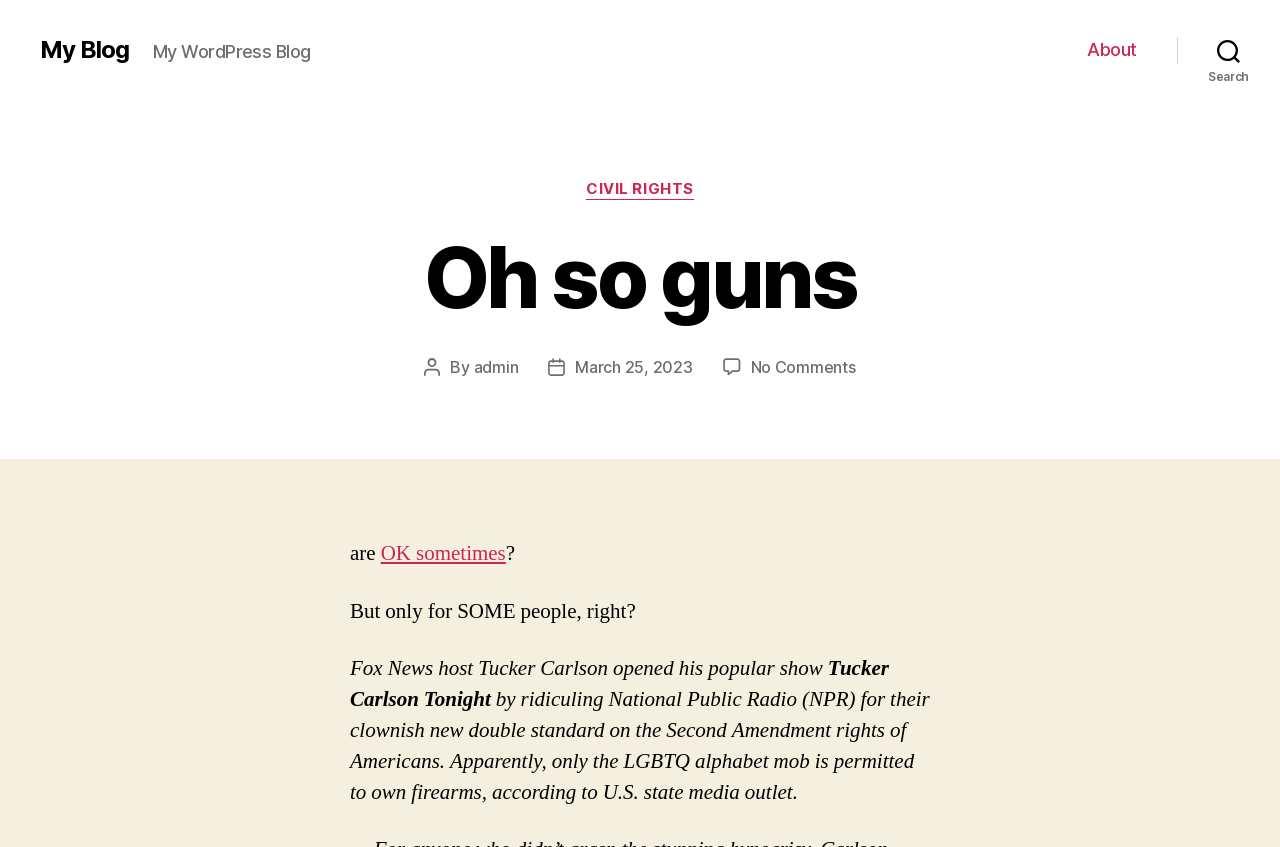What is the date of the post?
Please provide a single word or phrase as the answer based on the screenshot.

March 25, 2023